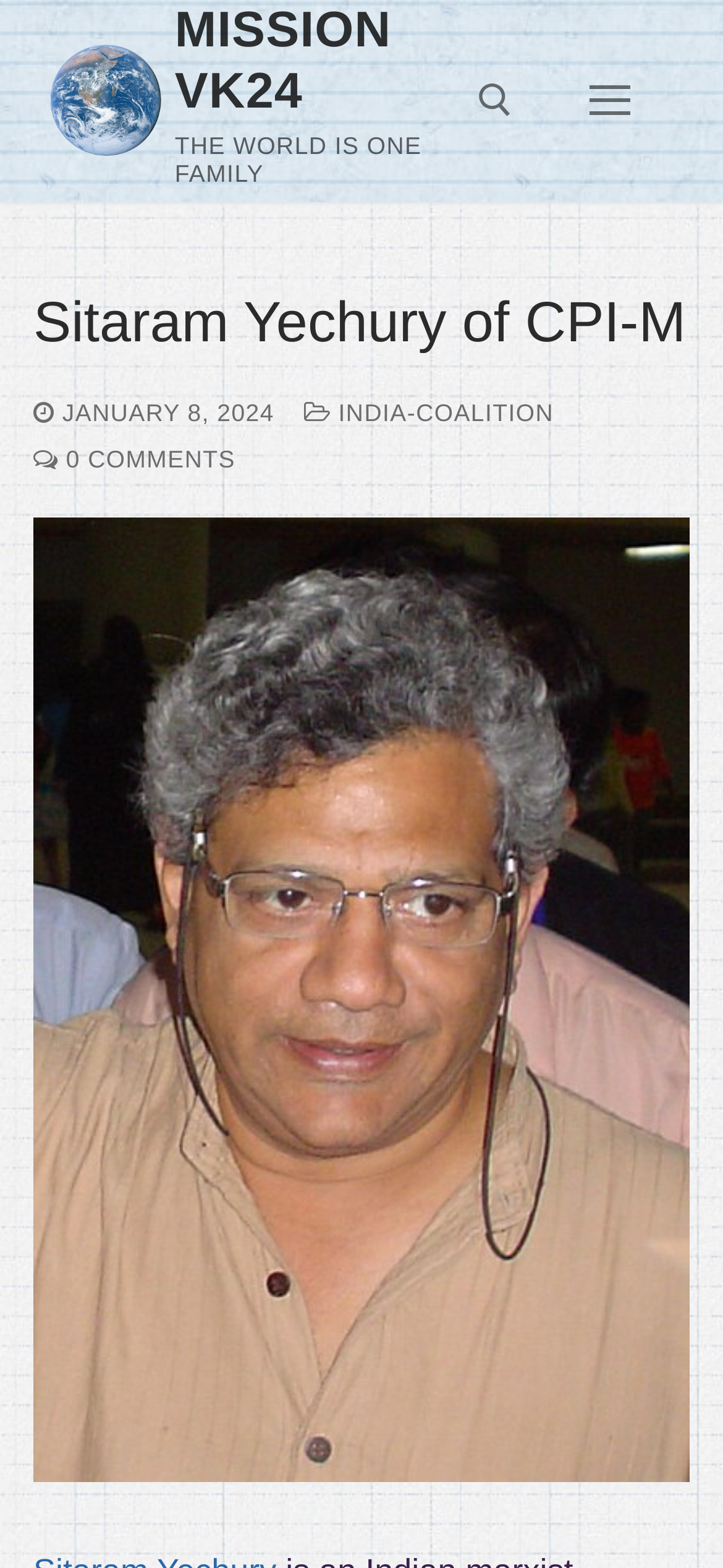Extract the text of the main heading from the webpage.

Sitaram Yechury of CPI-M